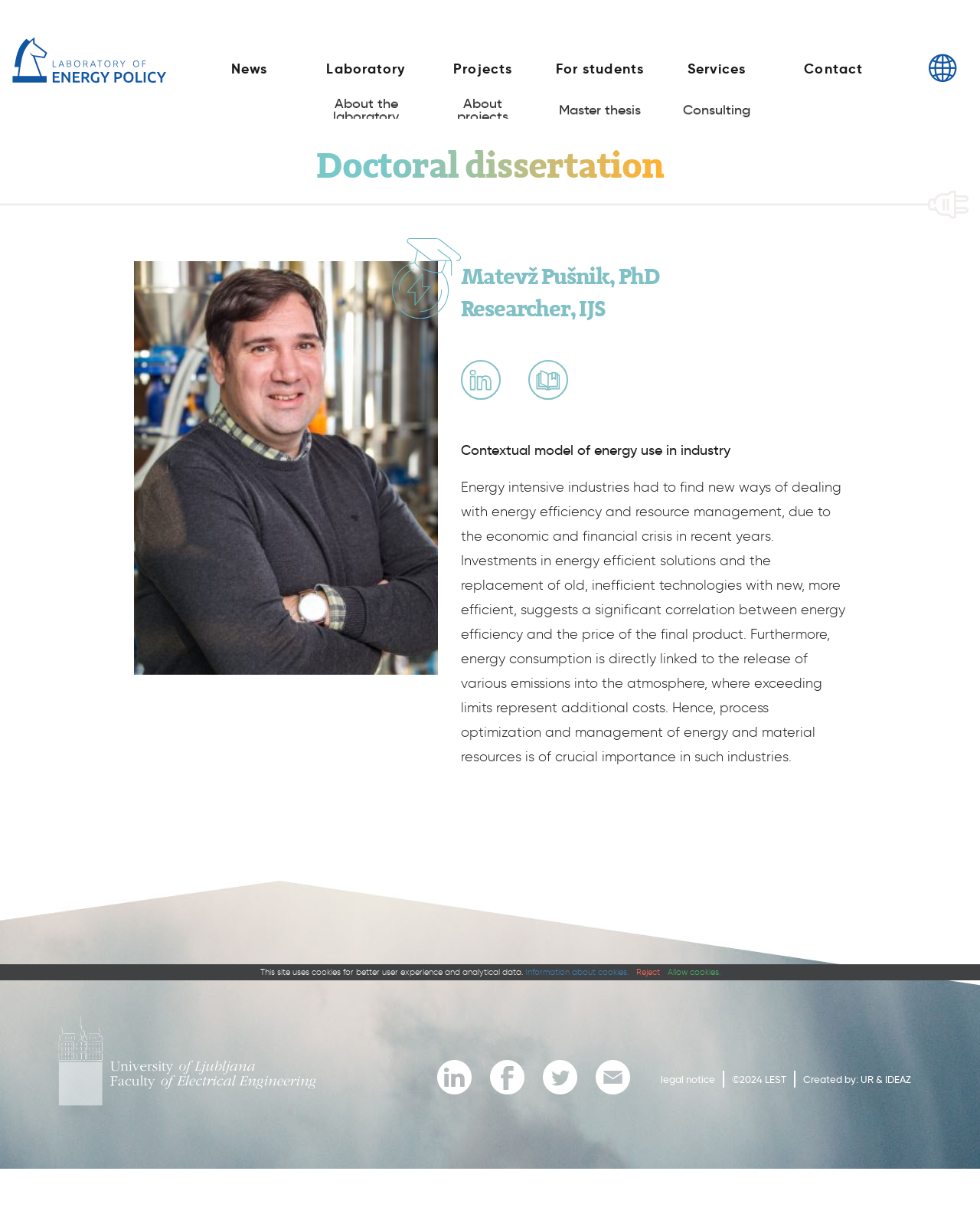Can you pinpoint the bounding box coordinates for the clickable element required for this instruction: "Read about Contextual model of energy use in industry"? The coordinates should be four float numbers between 0 and 1, i.e., [left, top, right, bottom].

[0.47, 0.359, 0.745, 0.373]